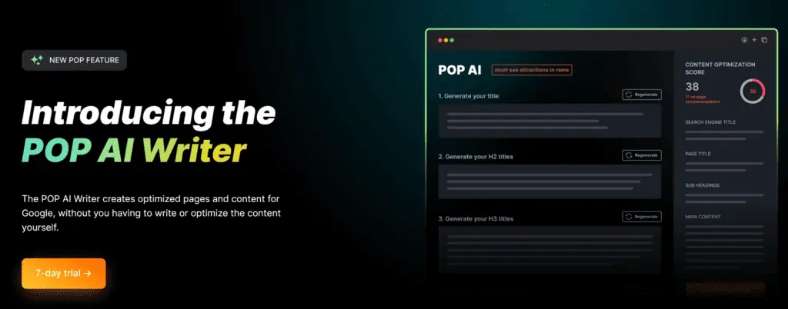Answer the following query with a single word or phrase:
What is the duration of the free trial?

7 days